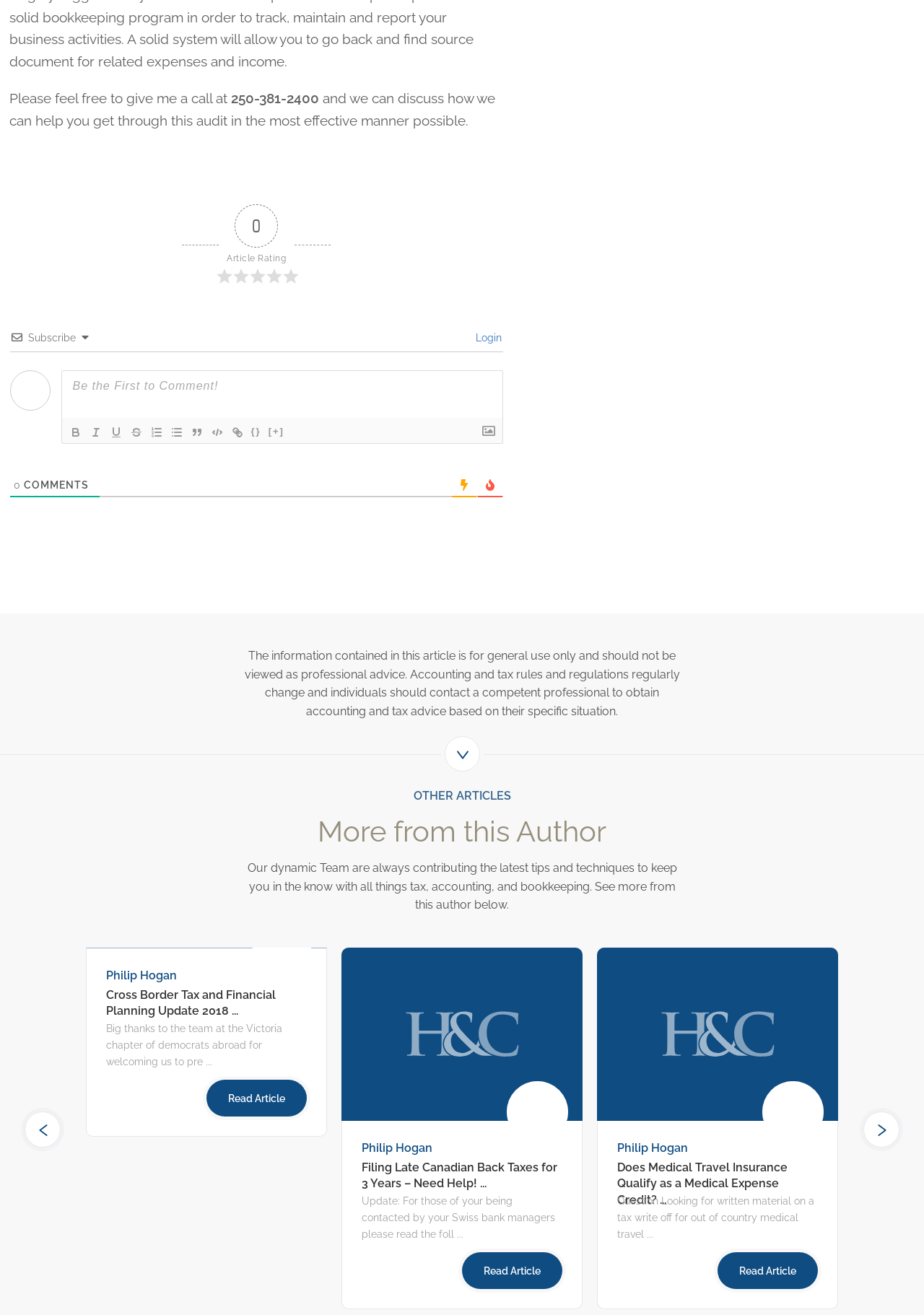Please give a succinct answer to the question in one word or phrase:
How many rating images are there?

5